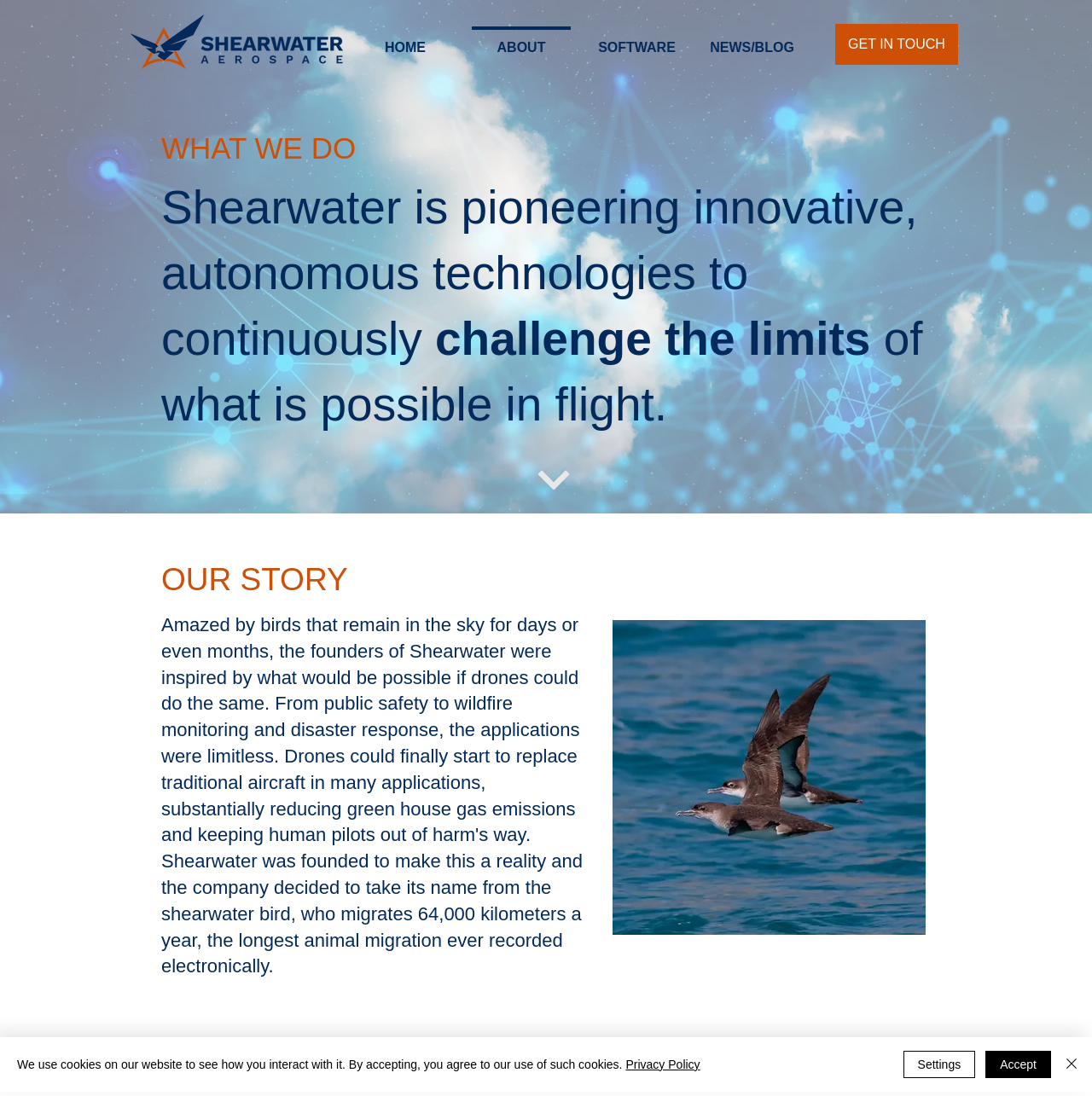Predict the bounding box coordinates of the UI element that matches this description: "Privacy Policy". The coordinates should be in the format [left, top, right, bottom] with each value between 0 and 1.

[0.573, 0.965, 0.641, 0.977]